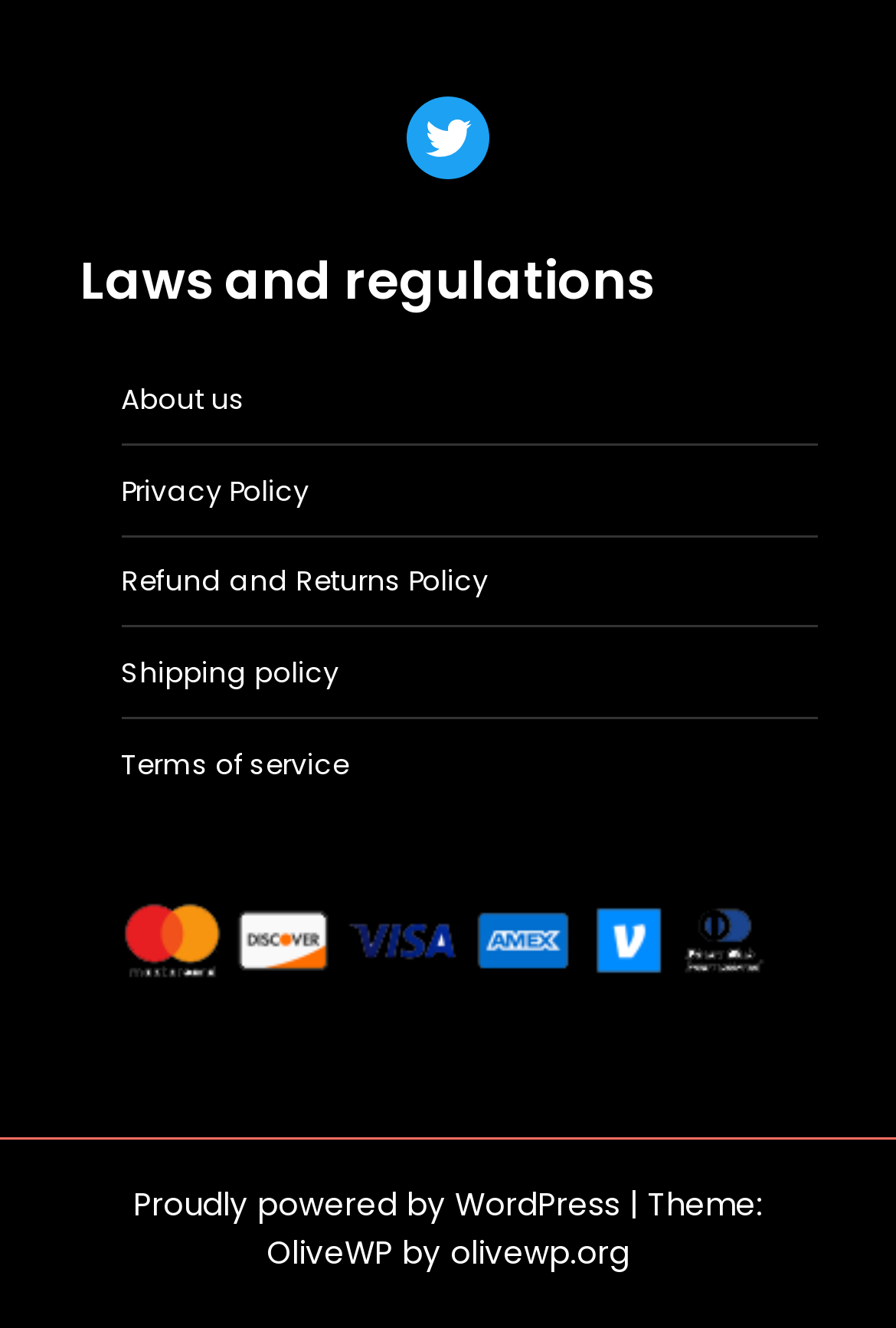Please identify the coordinates of the bounding box that should be clicked to fulfill this instruction: "Check the refund and returns policy".

[0.135, 0.423, 0.545, 0.452]